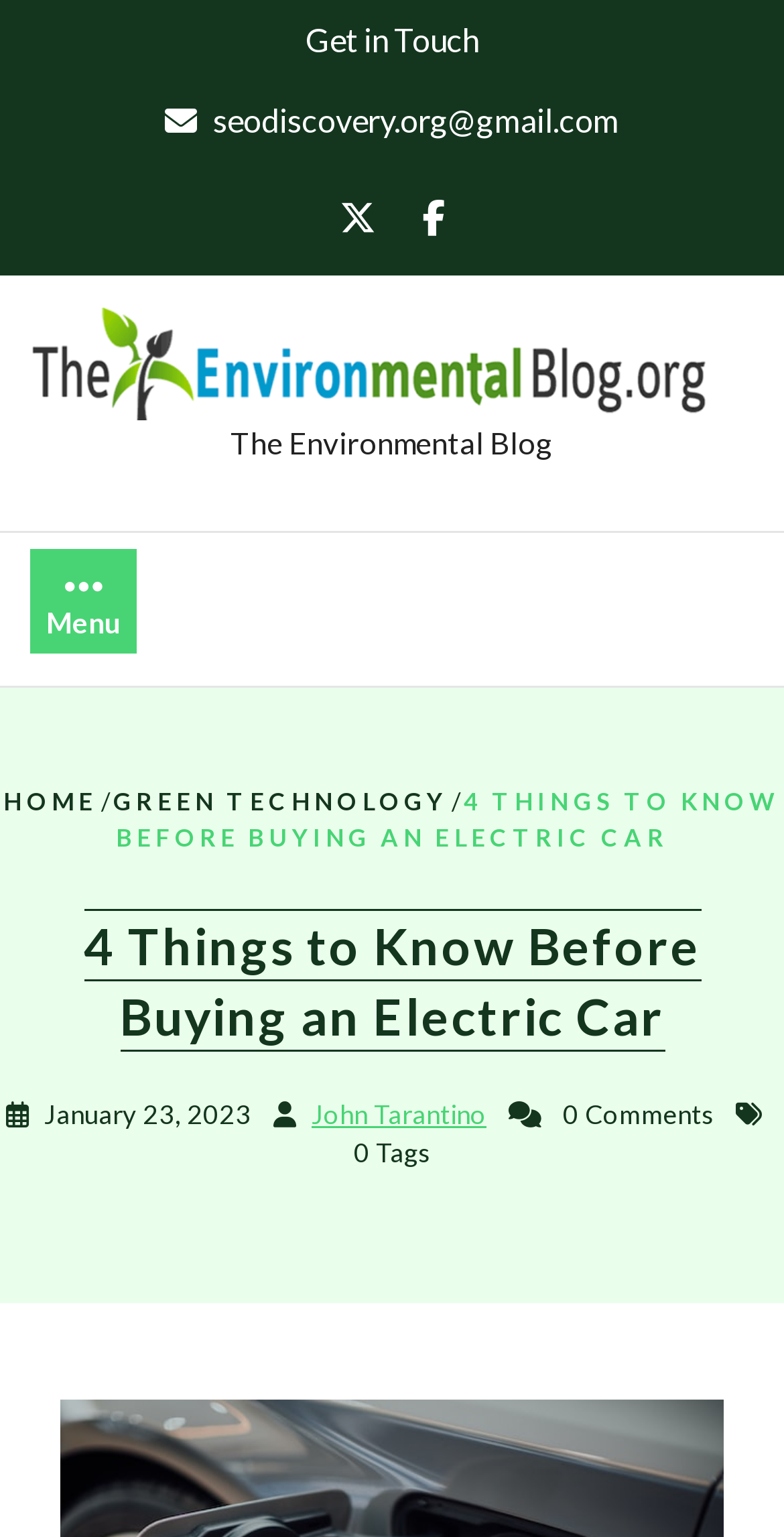Please determine the bounding box coordinates for the UI element described here. Use the format (top-left x, top-left y, bottom-right x, bottom-right y) with values bounded between 0 and 1: Home

[0.005, 0.512, 0.124, 0.531]